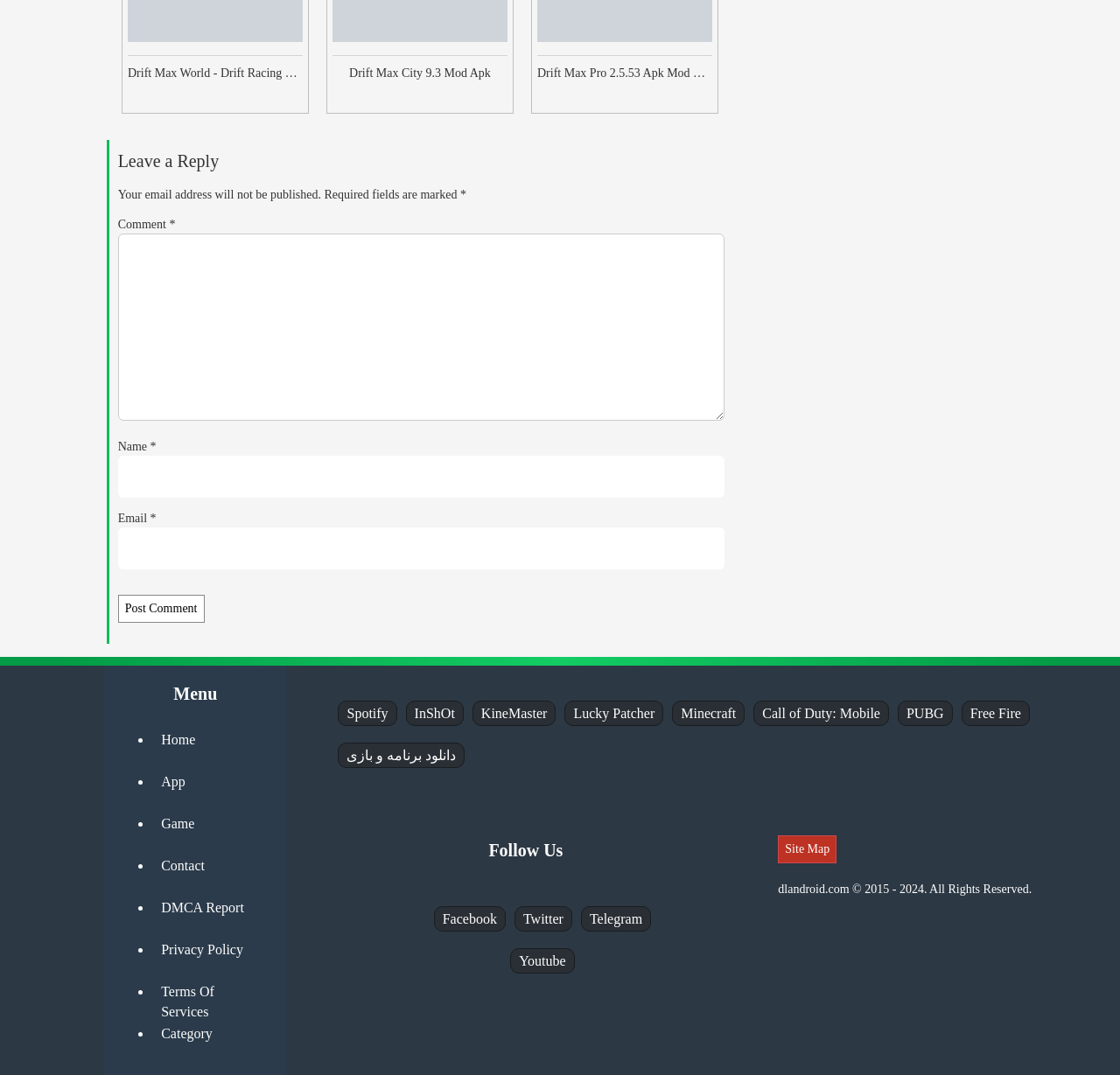Locate the bounding box coordinates of the clickable region to complete the following instruction: "Click the 'TRAINING & COURSES' link."

None